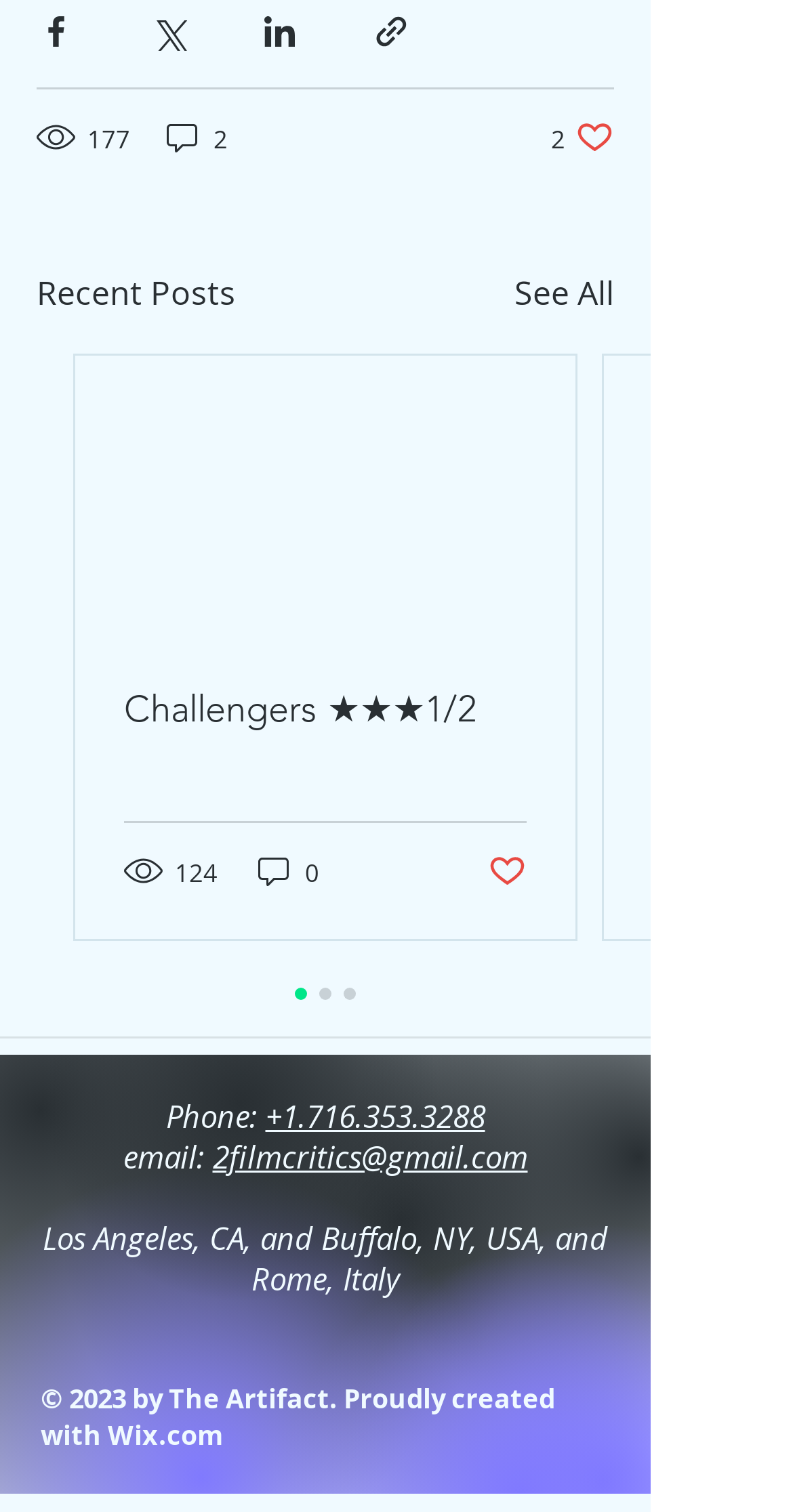Pinpoint the bounding box coordinates of the clickable element needed to complete the instruction: "View recent posts". The coordinates should be provided as four float numbers between 0 and 1: [left, top, right, bottom].

[0.046, 0.178, 0.297, 0.21]